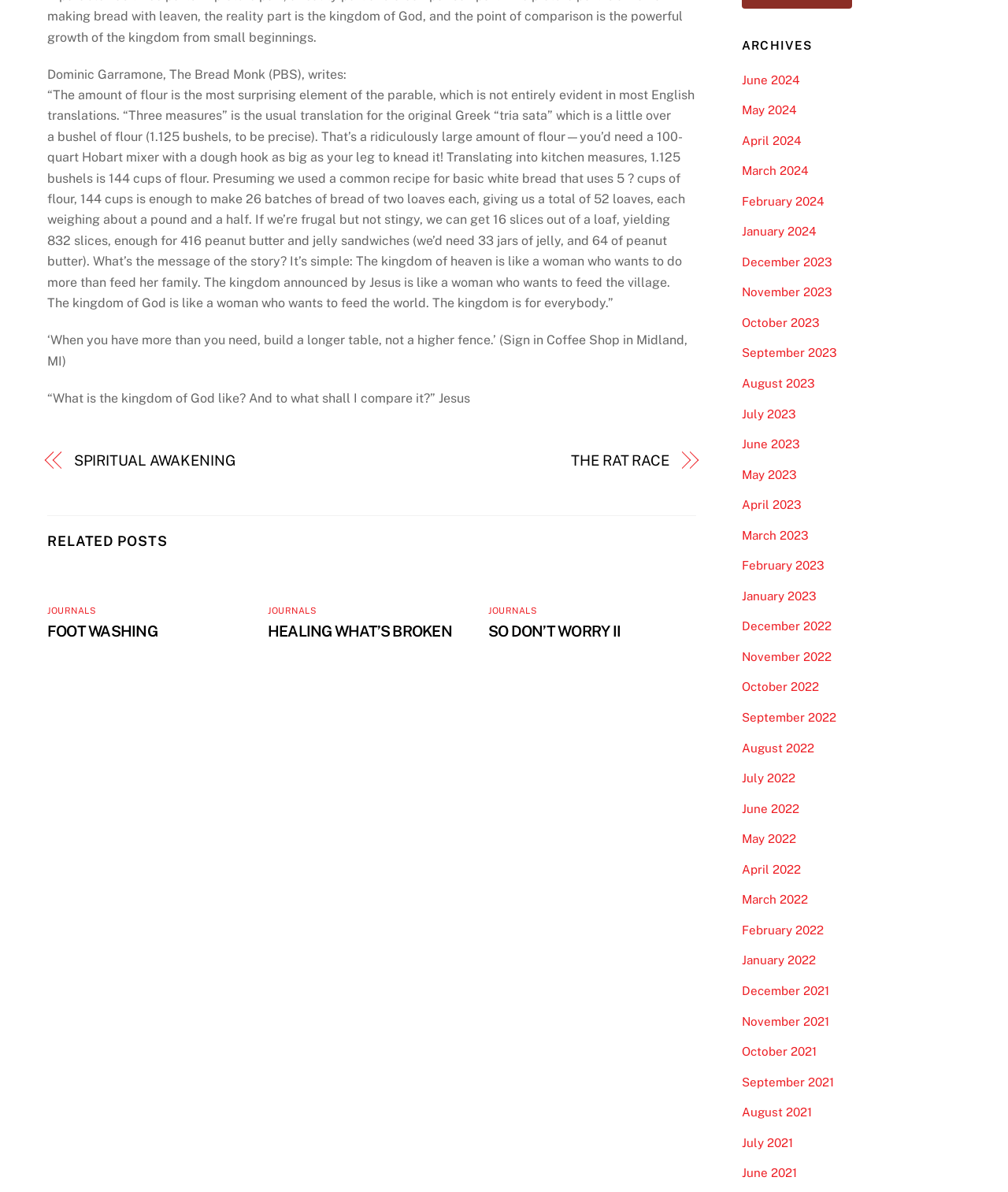Identify the bounding box for the UI element specified in this description: "Journals". The coordinates must be four float numbers between 0 and 1, formatted as [left, top, right, bottom].

[0.484, 0.507, 0.533, 0.517]